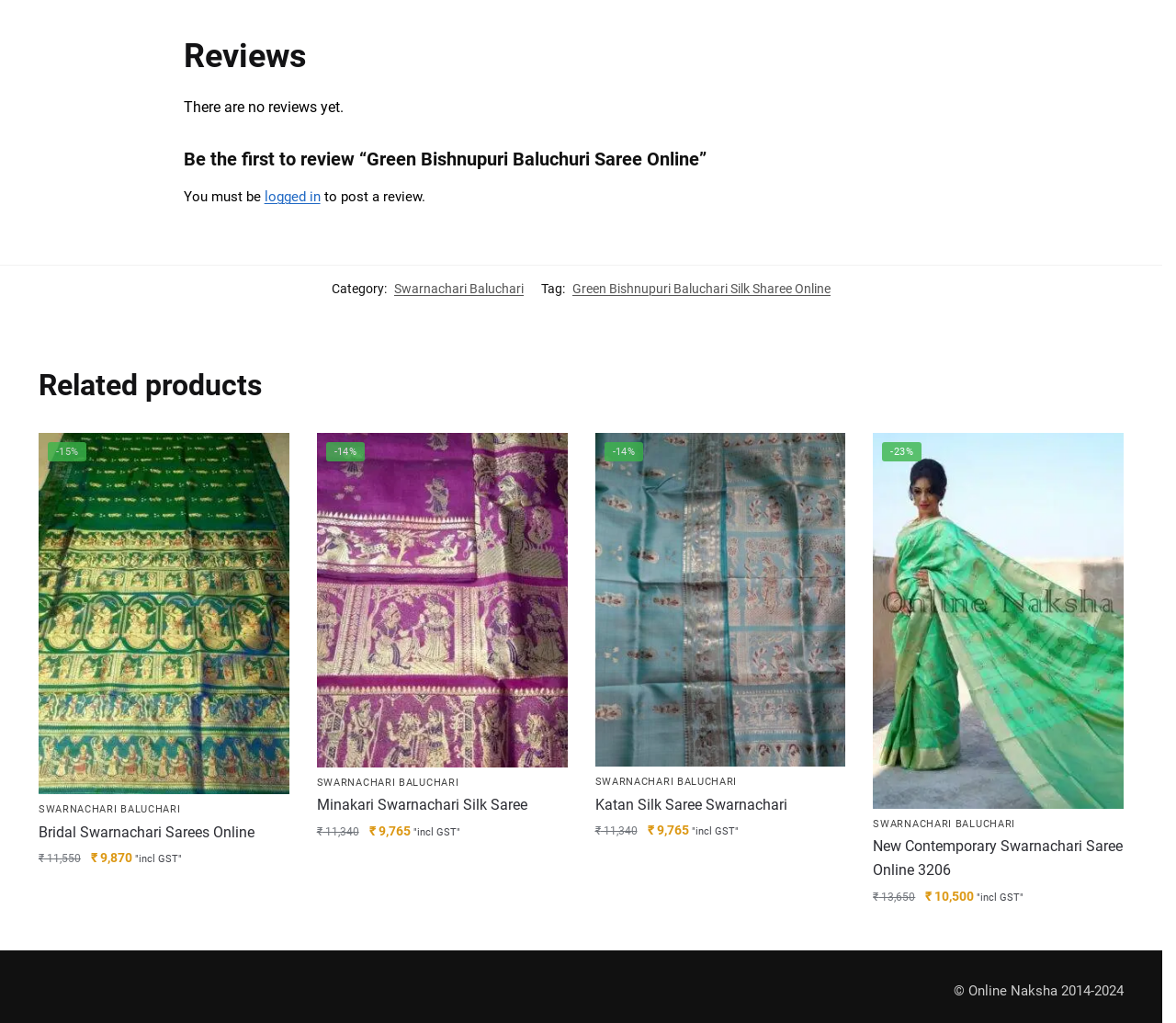Using floating point numbers between 0 and 1, provide the bounding box coordinates in the format (top-left x, top-left y, bottom-right x, bottom-right y). Locate the UI element described here: -14%

[0.269, 0.414, 0.482, 0.742]